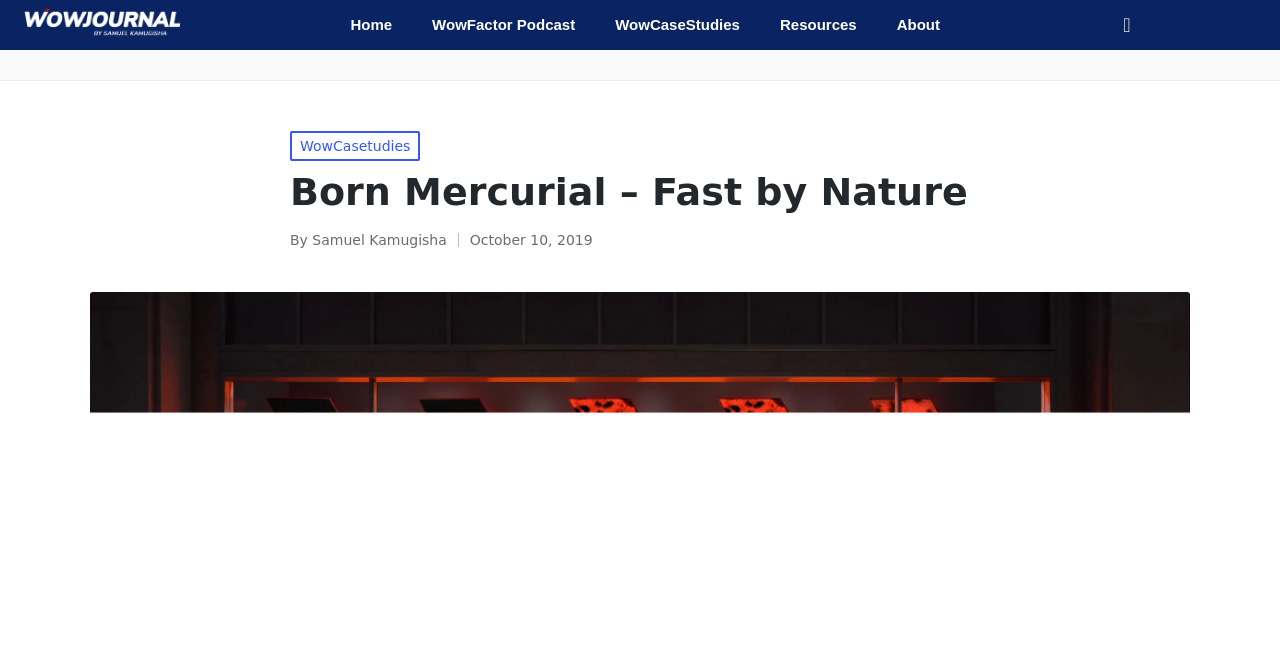Please provide the bounding box coordinates for the element that needs to be clicked to perform the following instruction: "click the WowJournal logo". The coordinates should be given as four float numbers between 0 and 1, i.e., [left, top, right, bottom].

[0.012, 0.0, 0.15, 0.069]